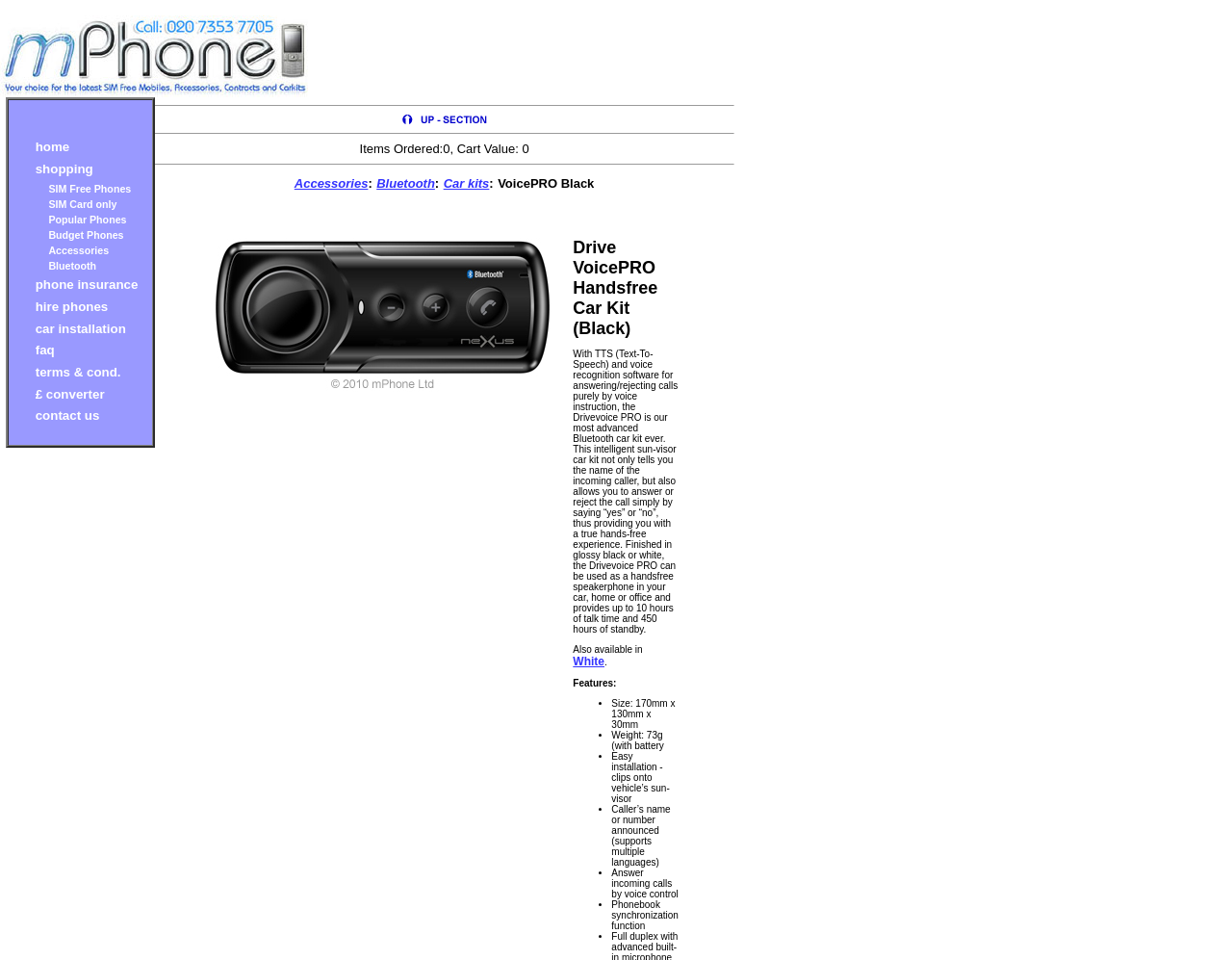Please provide a comprehensive response to the question based on the details in the image: What type of products are available in the 'Accessories' category?

I found this information by examining the subcategories under 'Accessories', which includes Bluetooth, suggesting that Bluetooth accessories are available on this website.